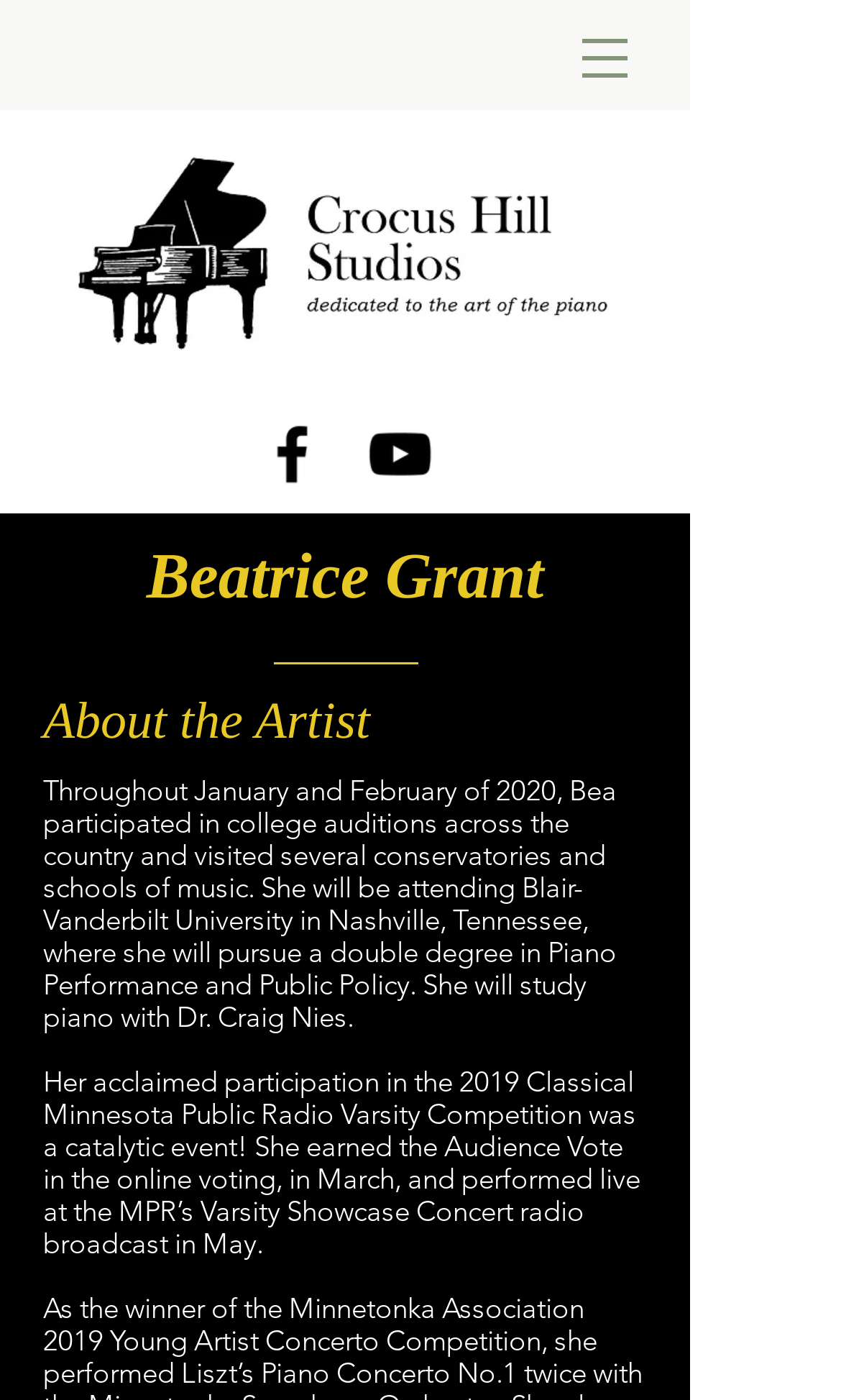Identify the coordinates of the bounding box for the element described below: "aria-label="Facebook"". Return the coordinates as four float numbers between 0 and 1: [left, top, right, bottom].

[0.303, 0.297, 0.392, 0.351]